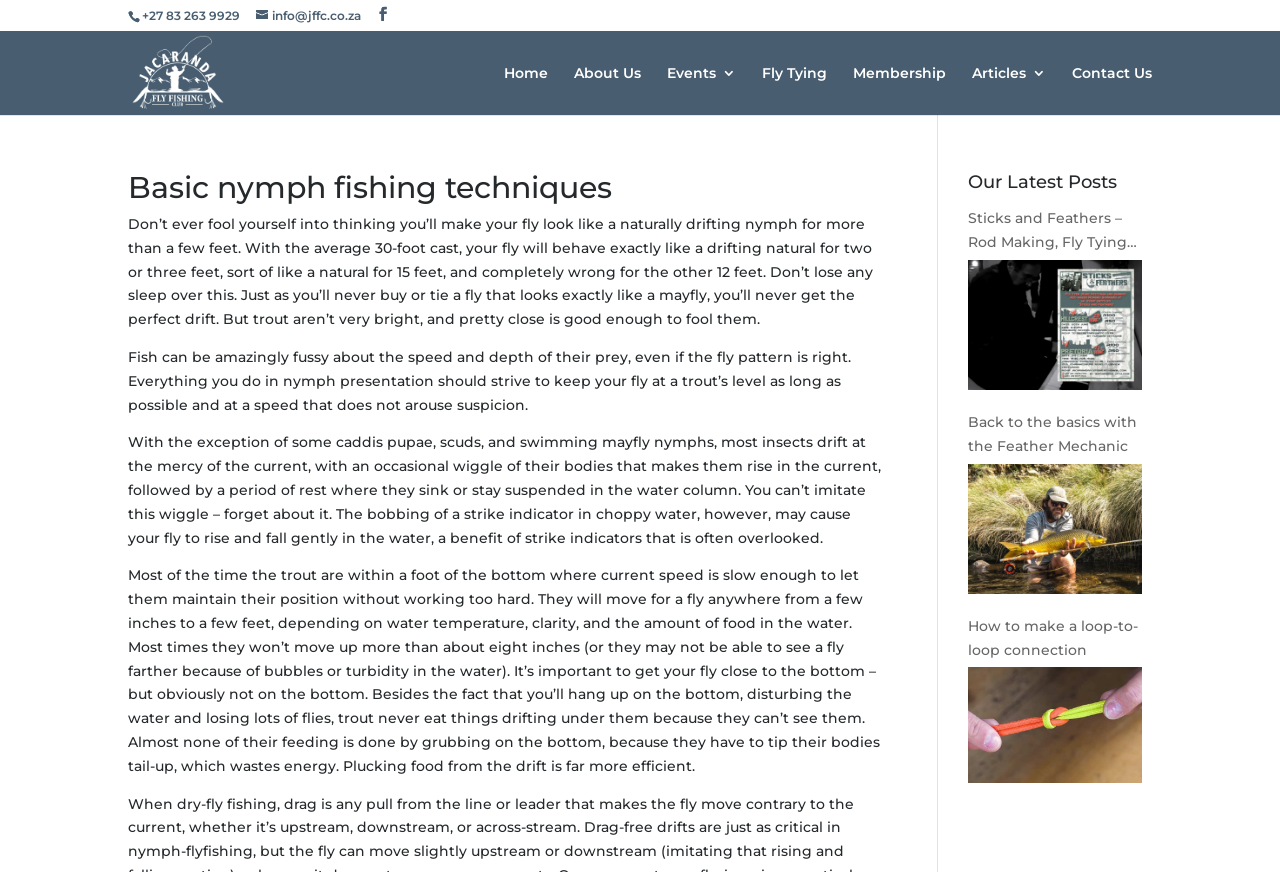Determine the bounding box coordinates of the region to click in order to accomplish the following instruction: "Click the 'Sticks and Feathers' article". Provide the coordinates as four float numbers between 0 and 1, specifically [left, top, right, bottom].

[0.756, 0.237, 0.9, 0.453]